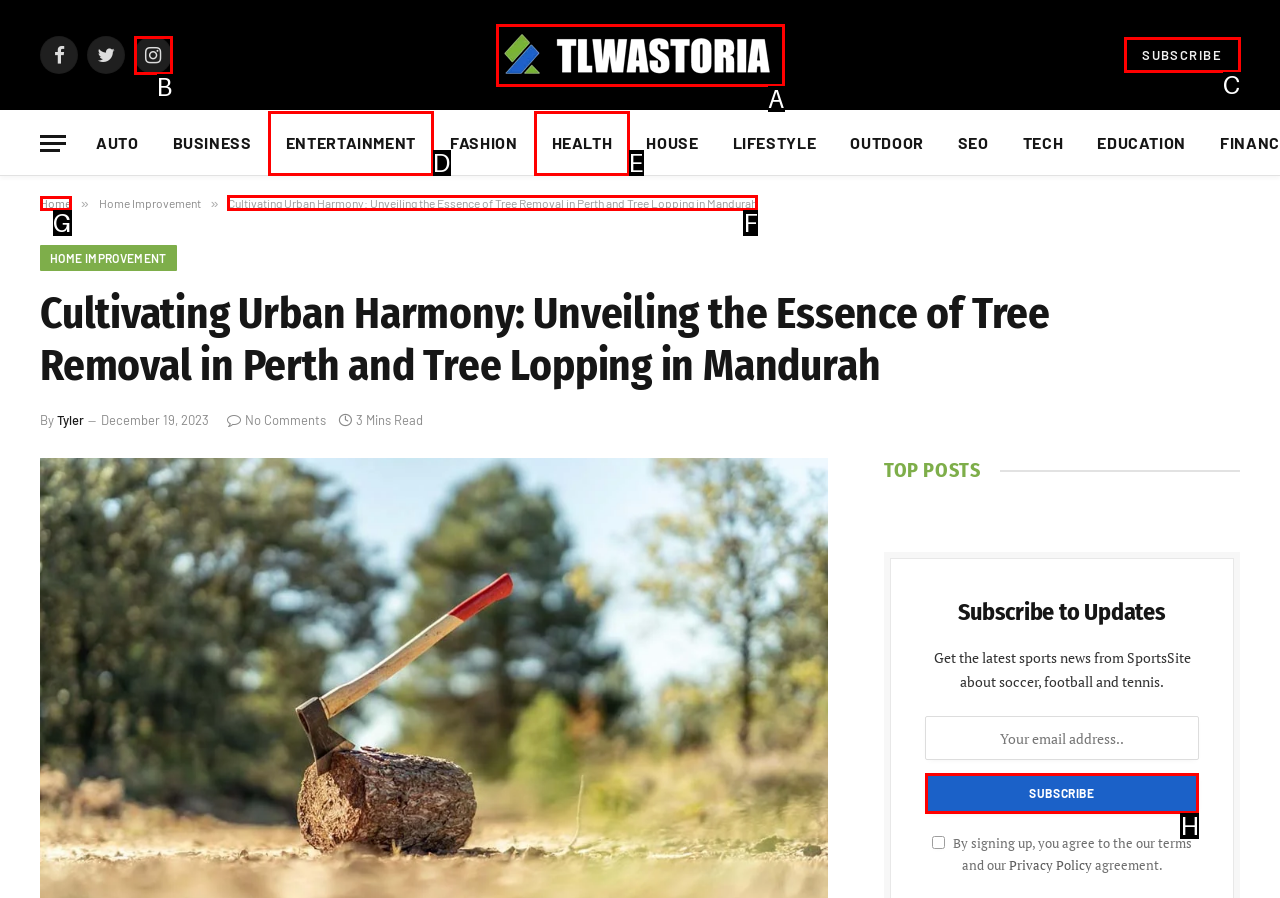Determine which option you need to click to execute the following task: Read the article about tree removal in Perth. Provide your answer as a single letter.

F